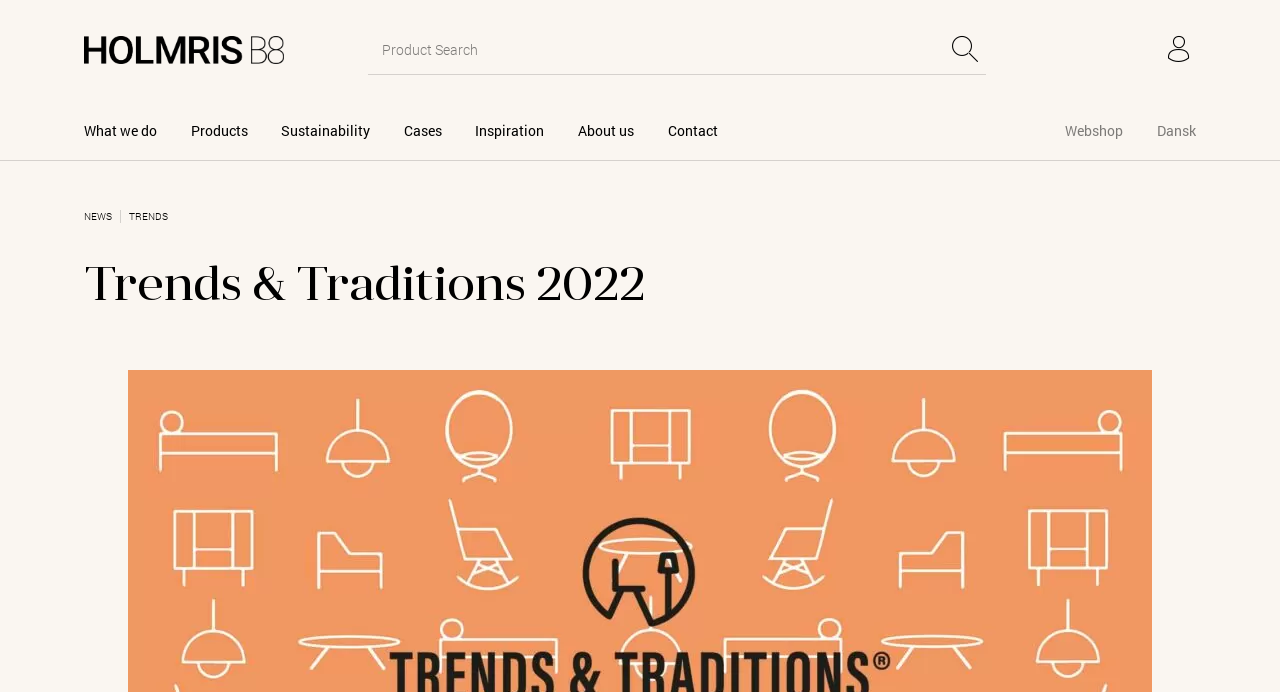How many menu items are in the main menu?
Answer the question with a thorough and detailed explanation.

The main menu is located at the top of the webpage, and it contains 7 menu items: What we do, Products, Sustainability, Cases, Inspiration, About us, and Contact.